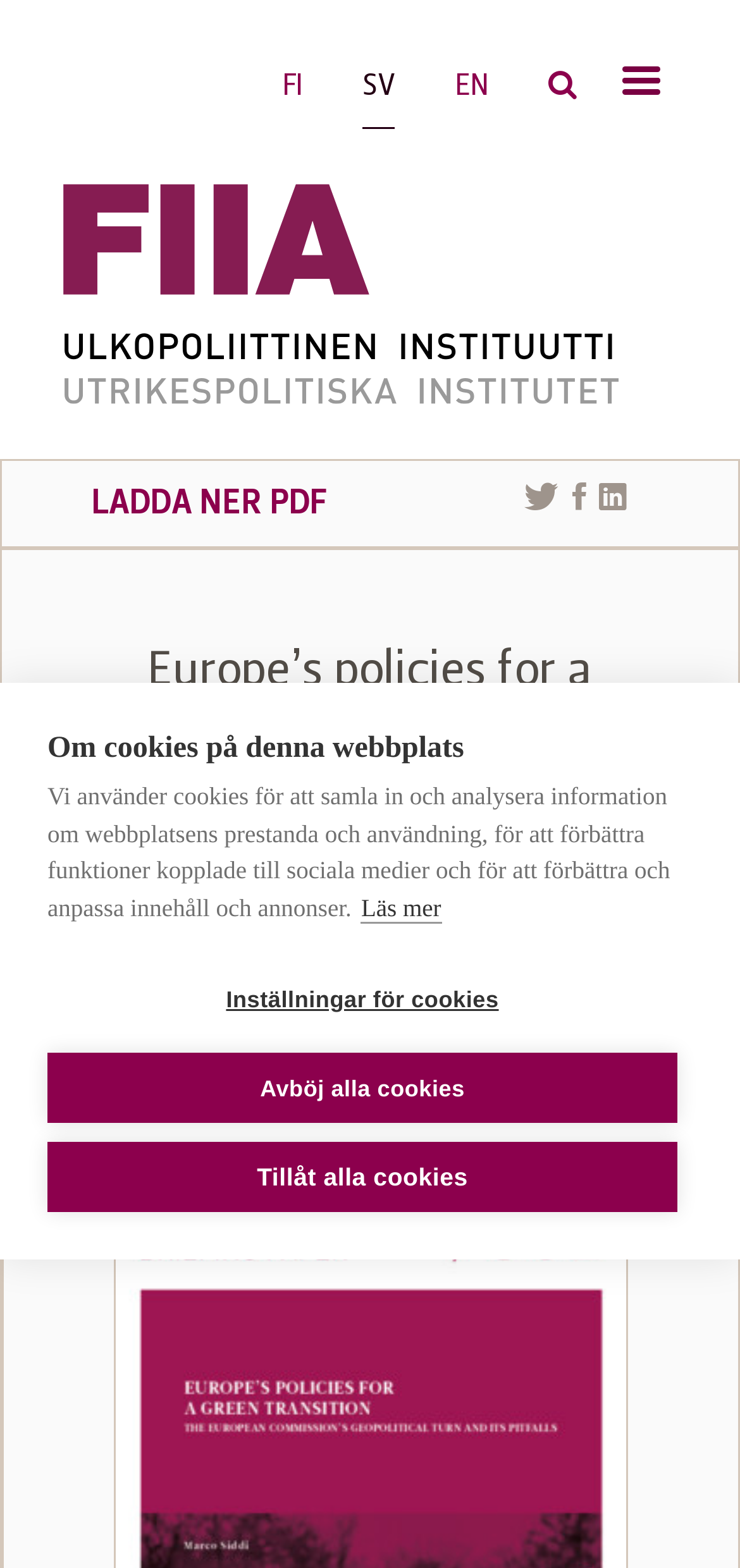What is the name of the institute?
Please provide a single word or phrase as the answer based on the screenshot.

Utrikespolitiska Institutet